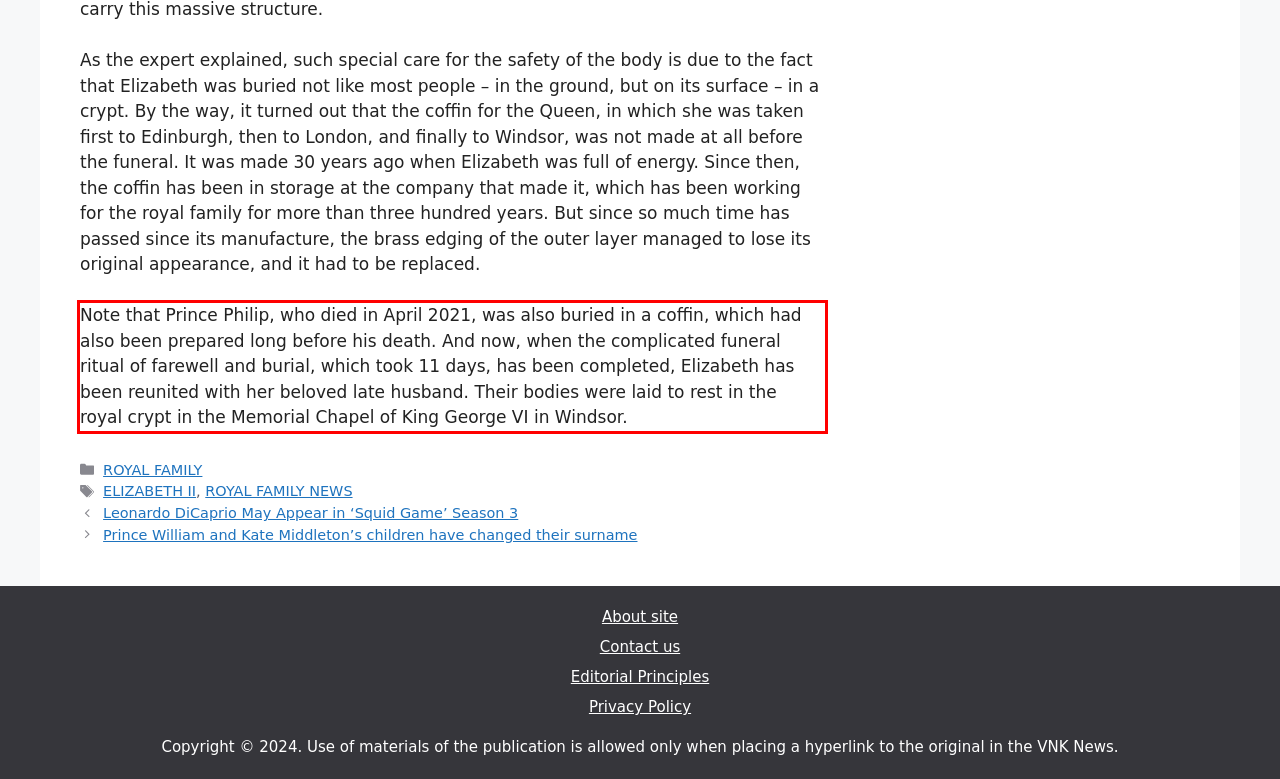You are provided with a screenshot of a webpage featuring a red rectangle bounding box. Extract the text content within this red bounding box using OCR.

Note that Prince Philip, who died in April 2021, was also buried in a coffin, which had also been prepared long before his death. And now, when the complicated funeral ritual of farewell and burial, which took 11 days, has been completed, Elizabeth has been reunited with her beloved late husband. Their bodies were laid to rest in the royal crypt in the Memorial Chapel of King George VI in Windsor.